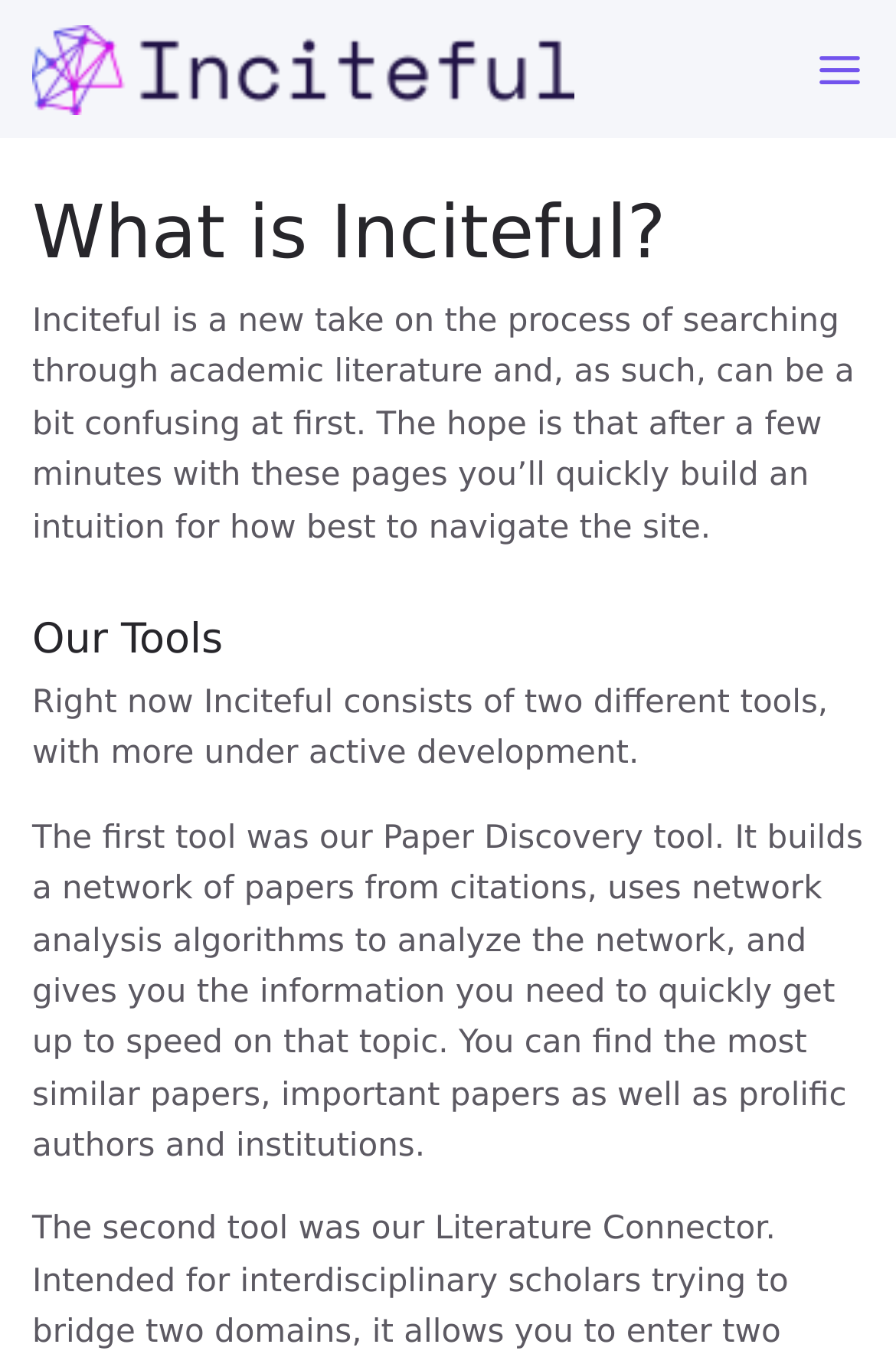What information can the Paper Discovery tool provide?
Refer to the image and provide a one-word or short phrase answer.

Similar papers, important papers, authors, institutions